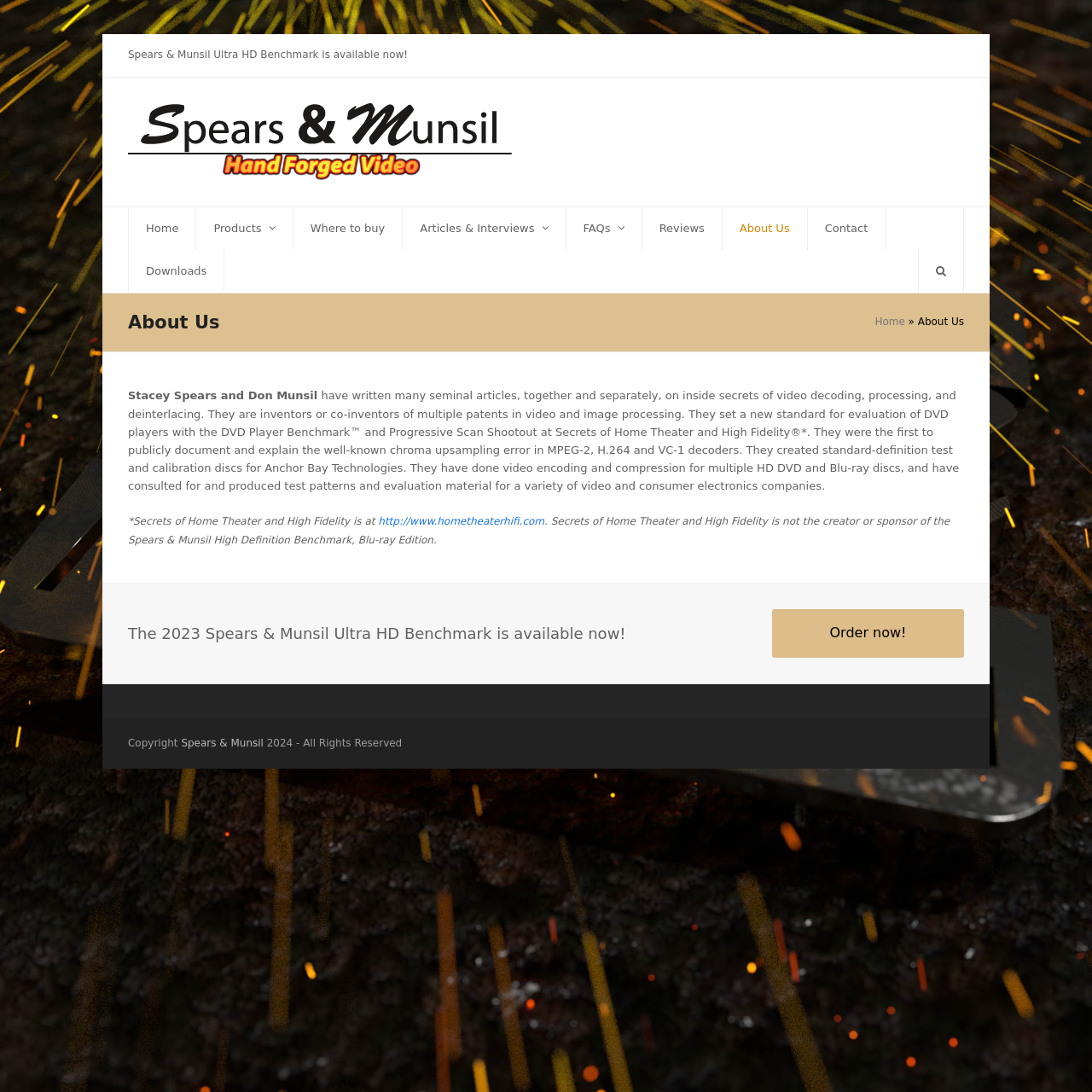Please mark the clickable region by giving the bounding box coordinates needed to complete this instruction: "Read about Stacey Spears and Don Munsil".

[0.117, 0.357, 0.291, 0.368]